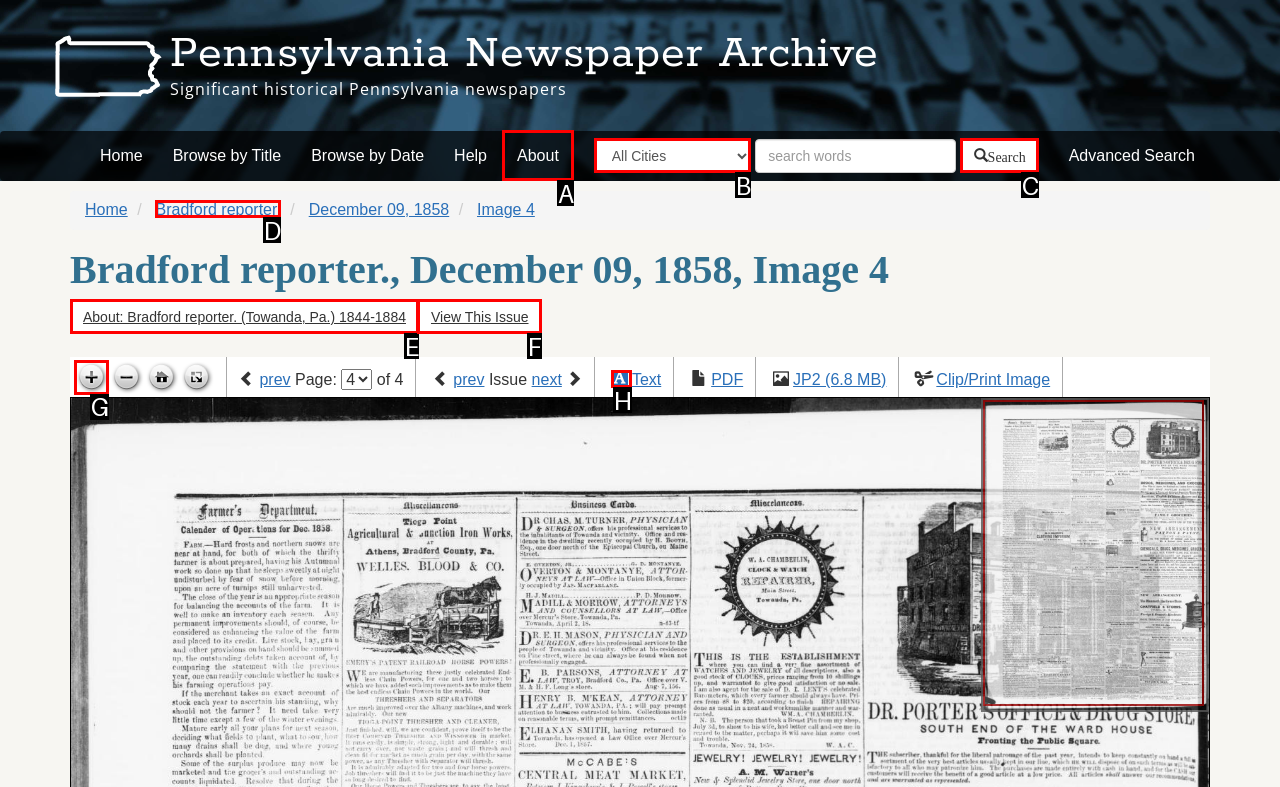Which option should be clicked to execute the task: Zoom in?
Reply with the letter of the chosen option.

G